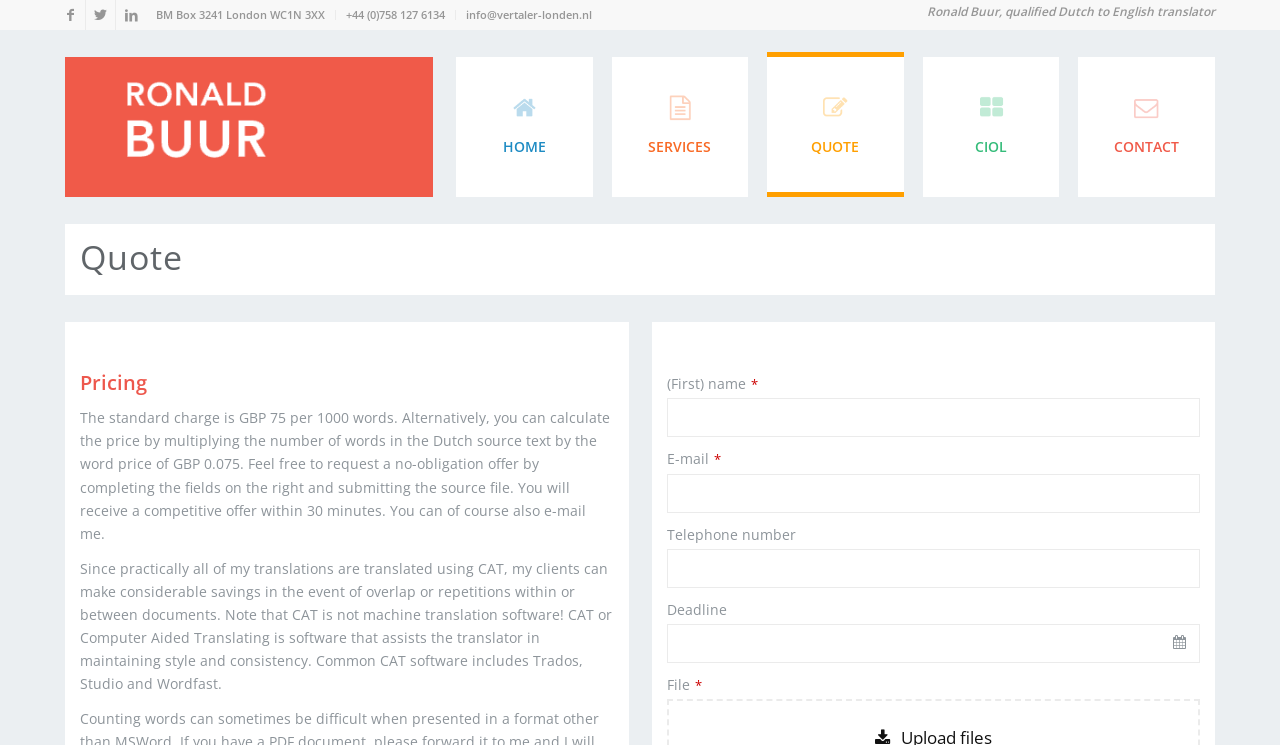Identify the bounding box coordinates of the clickable region to carry out the given instruction: "Visit the Acorns website".

None